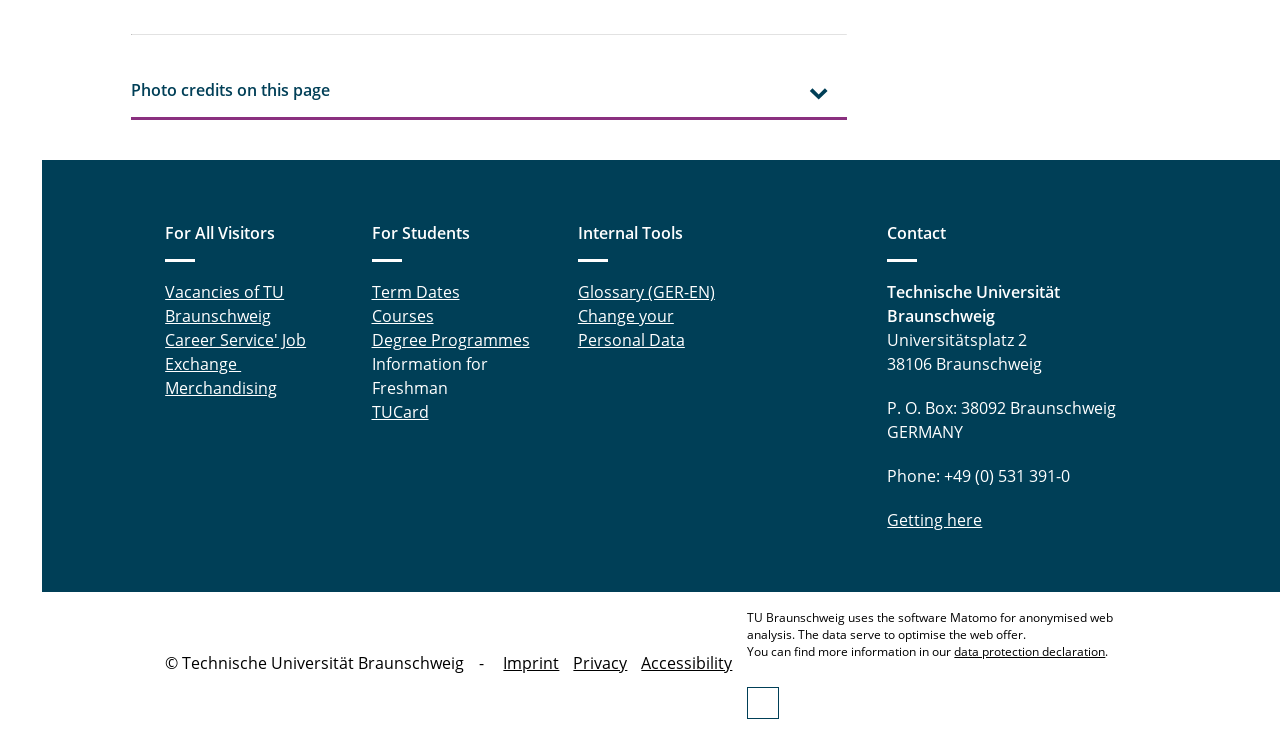How many links are under the 'For Students' heading? Examine the screenshot and reply using just one word or a brief phrase.

5